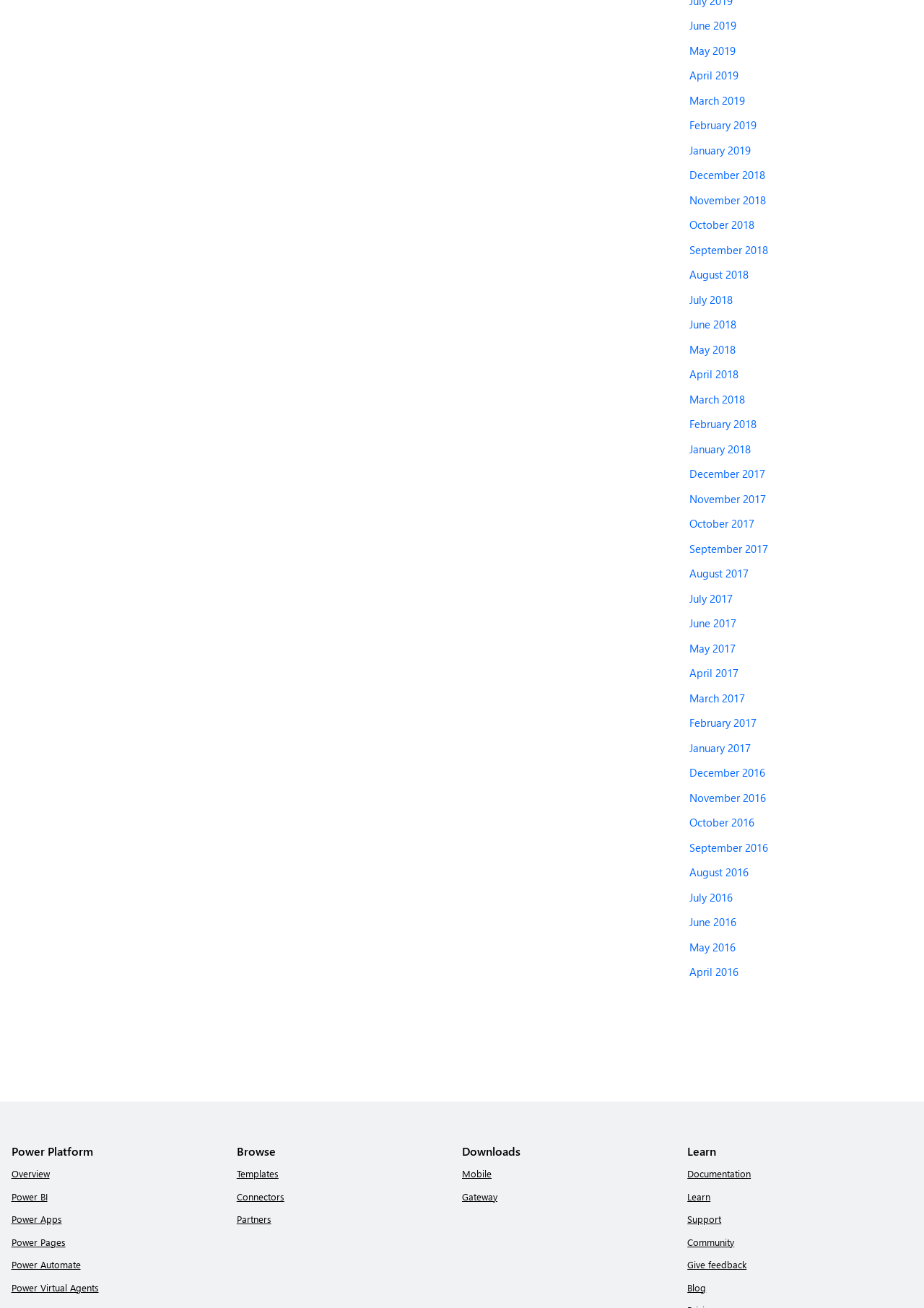Kindly respond to the following question with a single word or a brief phrase: 
How many months are listed on the webpage?

24